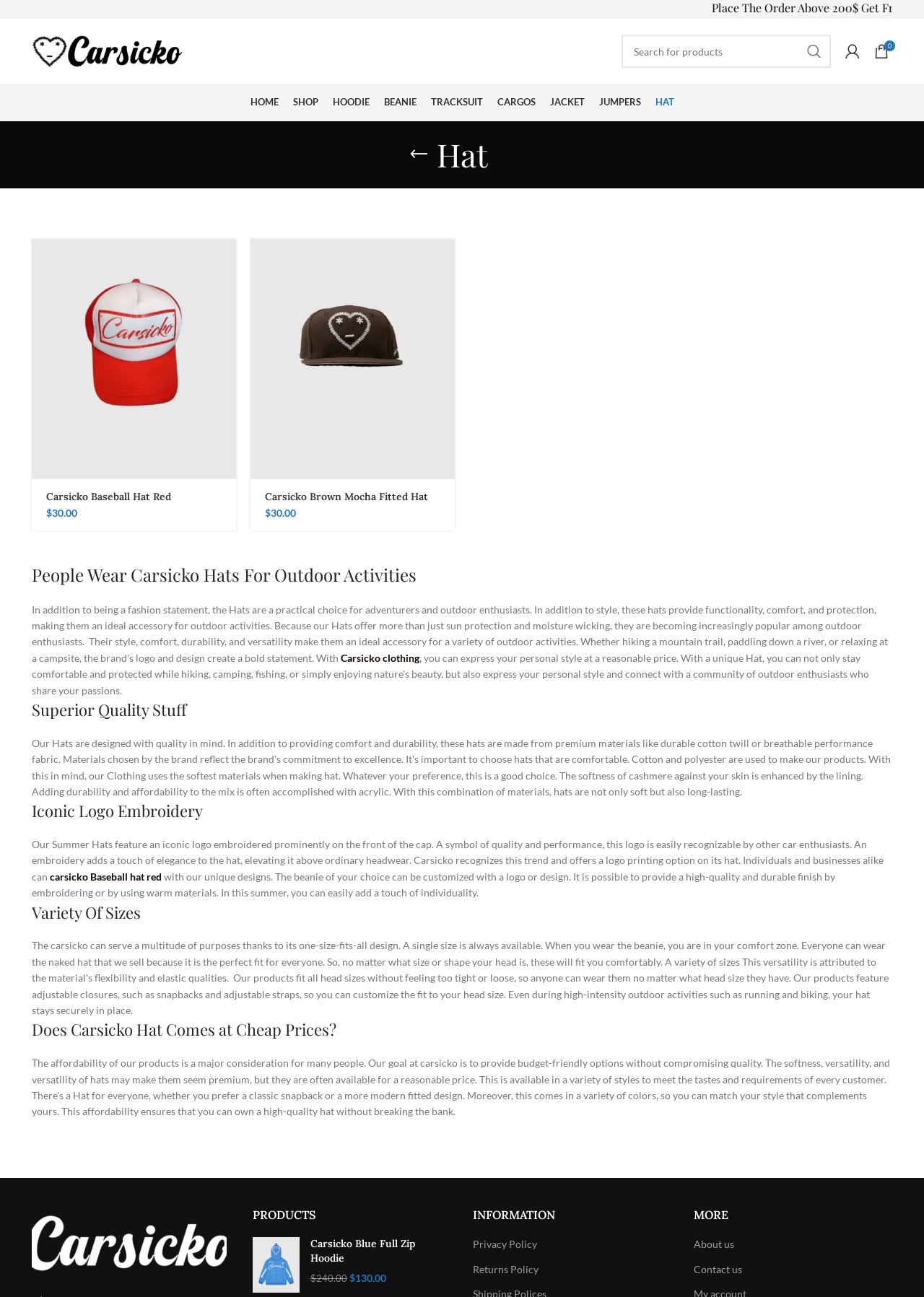Using the format (top-left x, top-left y, bottom-right x, bottom-right y), provide the bounding box coordinates for the described UI element. All values should be floating point numbers between 0 and 1: Carsicko Brown Mocha Fitted Hat

[0.287, 0.378, 0.463, 0.388]